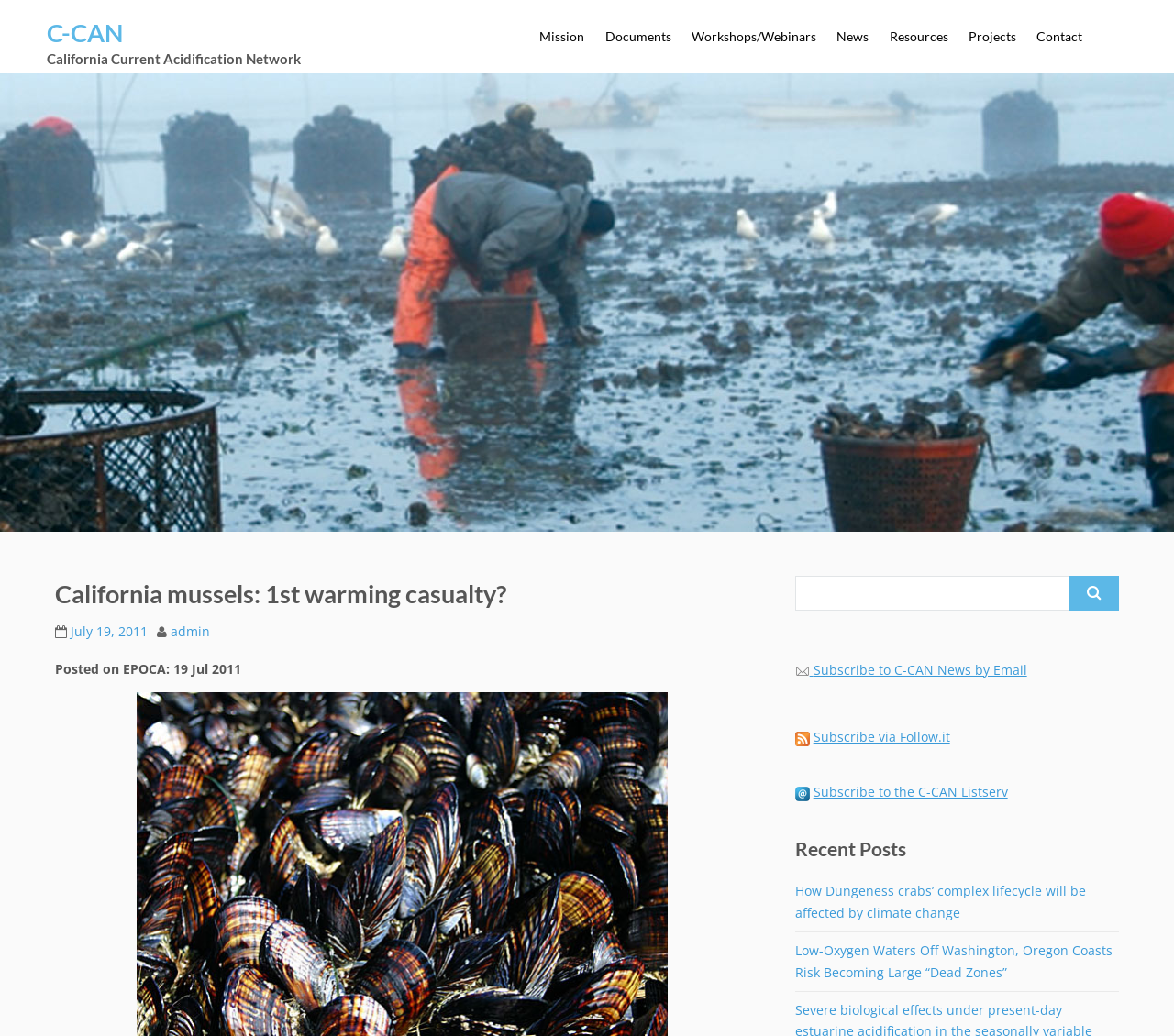How many links are there in the main navigation menu?
Please elaborate on the answer to the question with detailed information.

The main navigation menu is located at the top of the webpage and contains links to 'Mission', 'Documents', 'Workshops/Webinars', 'News', 'Resources', 'Projects', and 'Contact'. Counting these links, there are 7 in total.